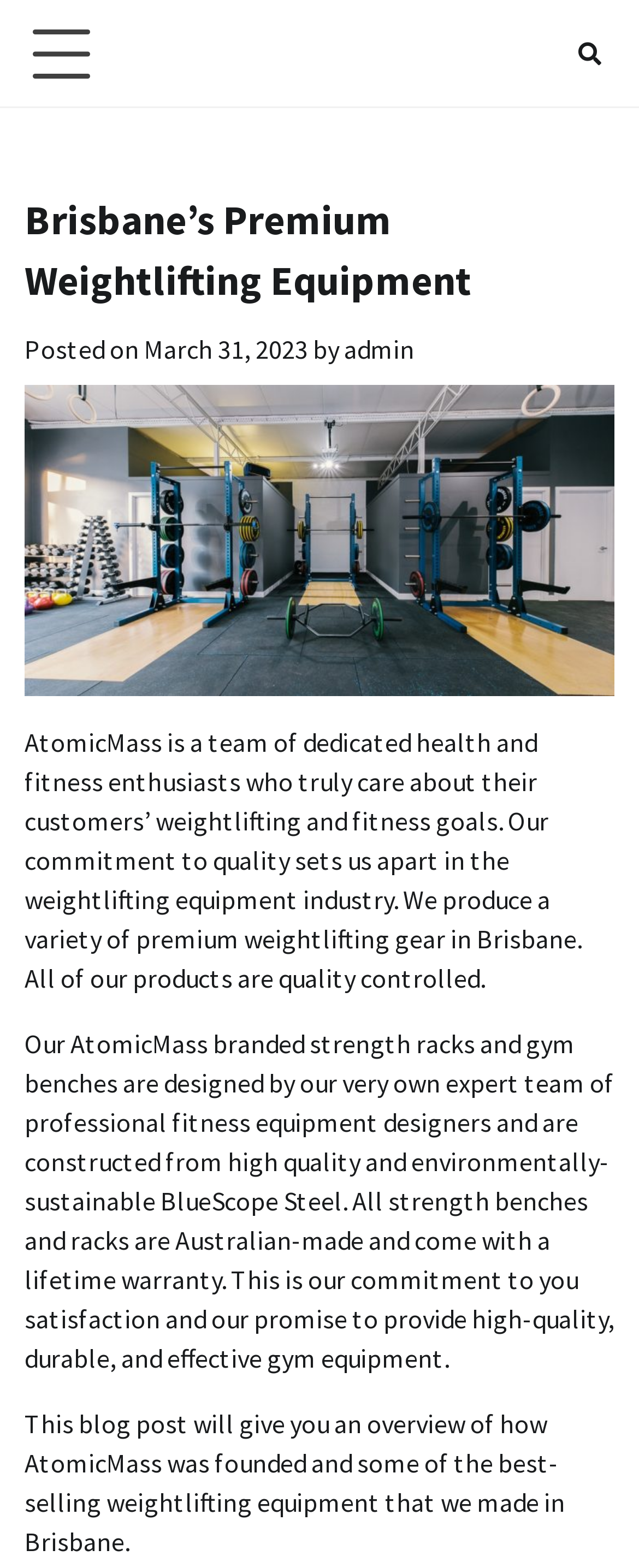Please determine the headline of the webpage and provide its content.

Brisbane’s Premium Weightlifting Equipment